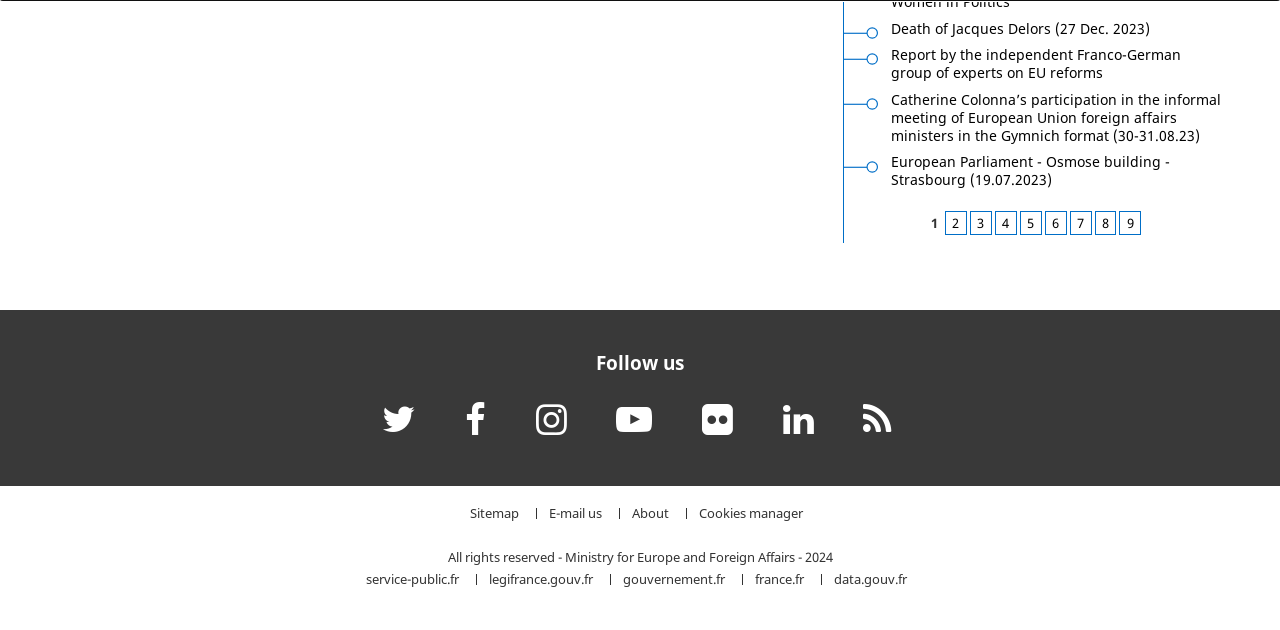What is the purpose of the 'Cookies manager' button?
Please analyze the image and answer the question with as much detail as possible.

The 'Cookies manager' button is likely used to manage cookies on the webpage. This is a common feature on many websites, allowing users to control their cookie settings.